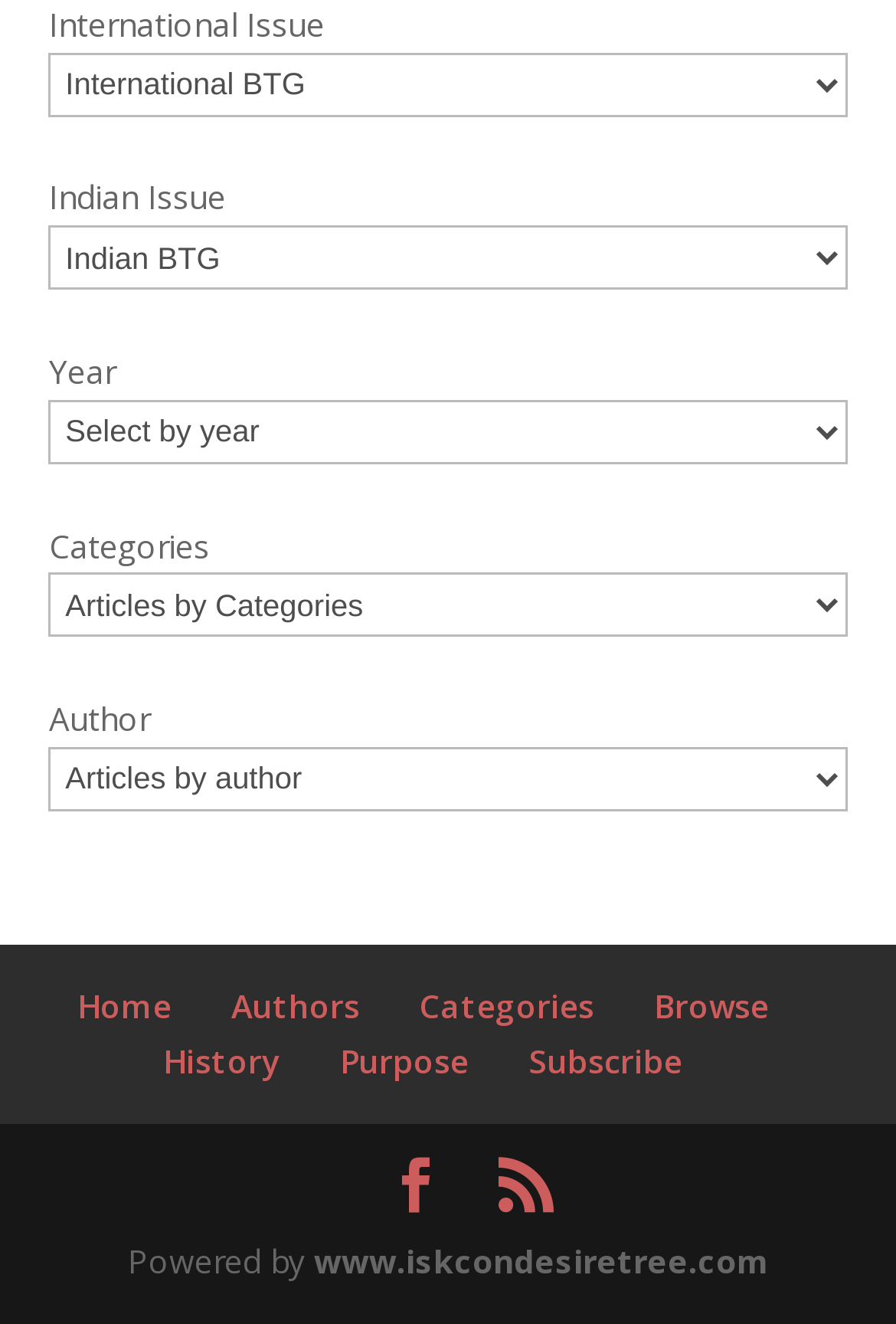What type of content is this website likely to have?
Please answer the question as detailed as possible based on the image.

Based on the combobox elements and the categories to filter issues, I infer that this website is likely to have content related to issues or articles, which can be filtered by categories such as International, Indian, Year, Categories, and Author.